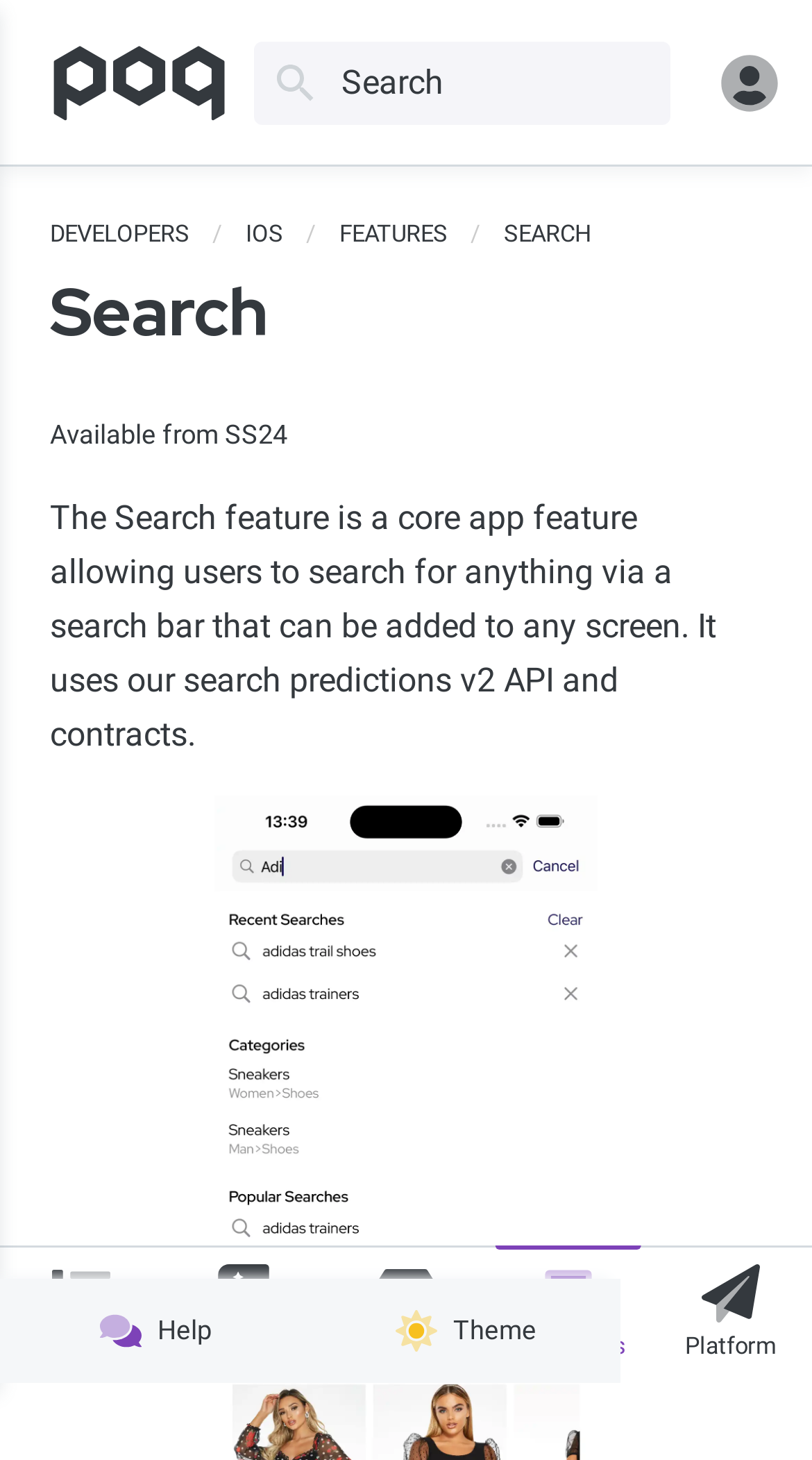Answer the following in one word or a short phrase: 
What is the text of the button next to the search bar?

Sign in